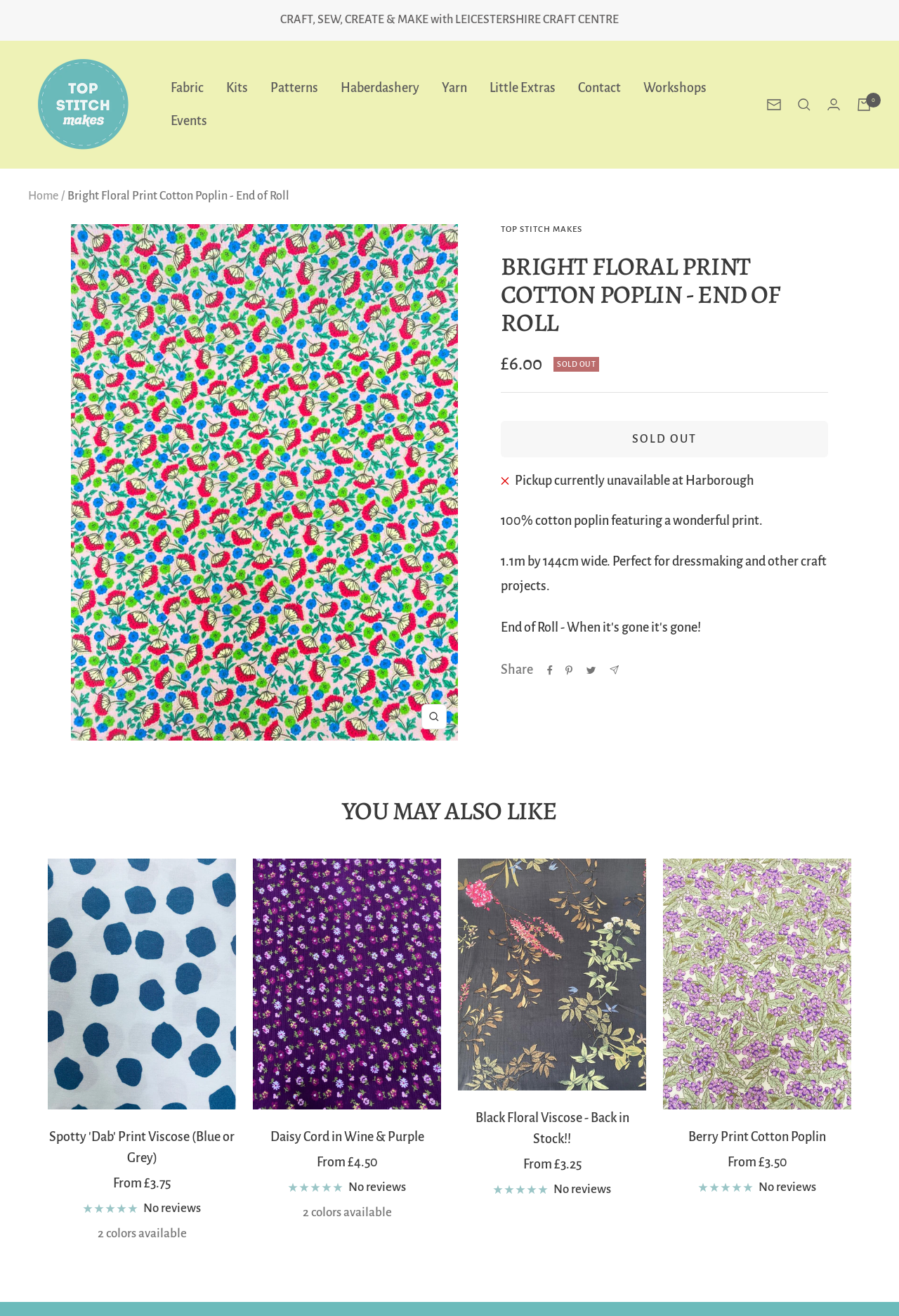Locate the coordinates of the bounding box for the clickable region that fulfills this instruction: "Zoom in on the product image".

[0.469, 0.535, 0.497, 0.554]